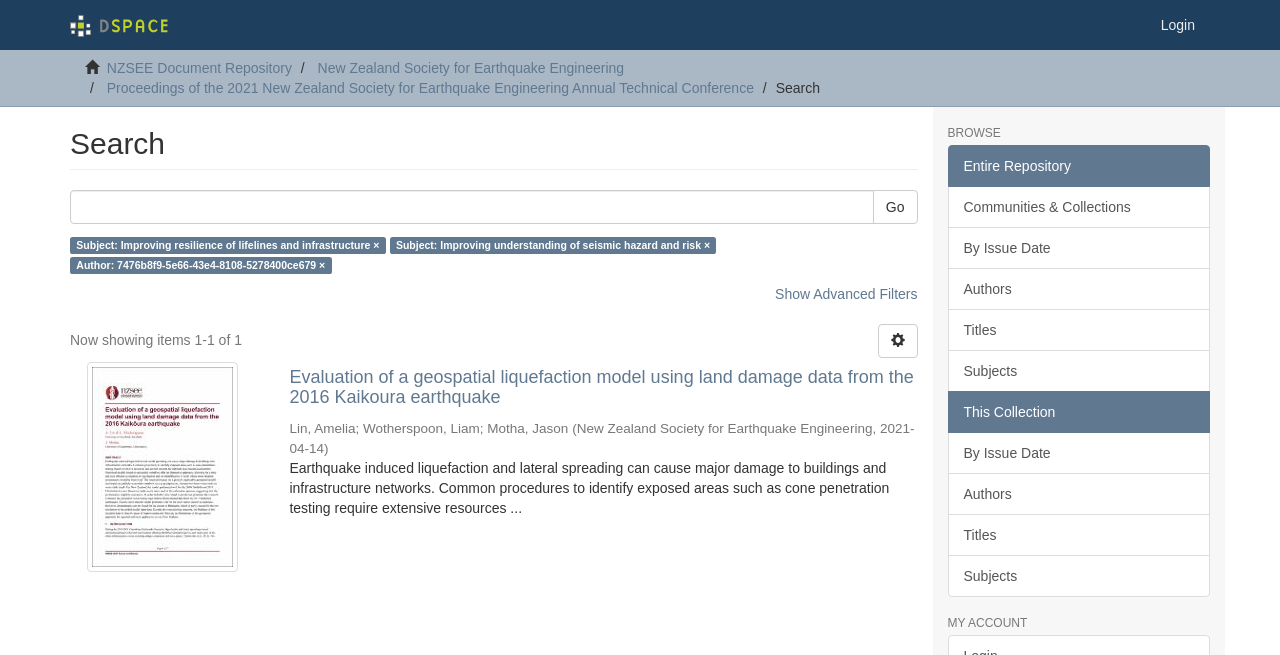Identify the bounding box coordinates of the area that should be clicked in order to complete the given instruction: "Click the Go button". The bounding box coordinates should be four float numbers between 0 and 1, i.e., [left, top, right, bottom].

[0.682, 0.29, 0.717, 0.342]